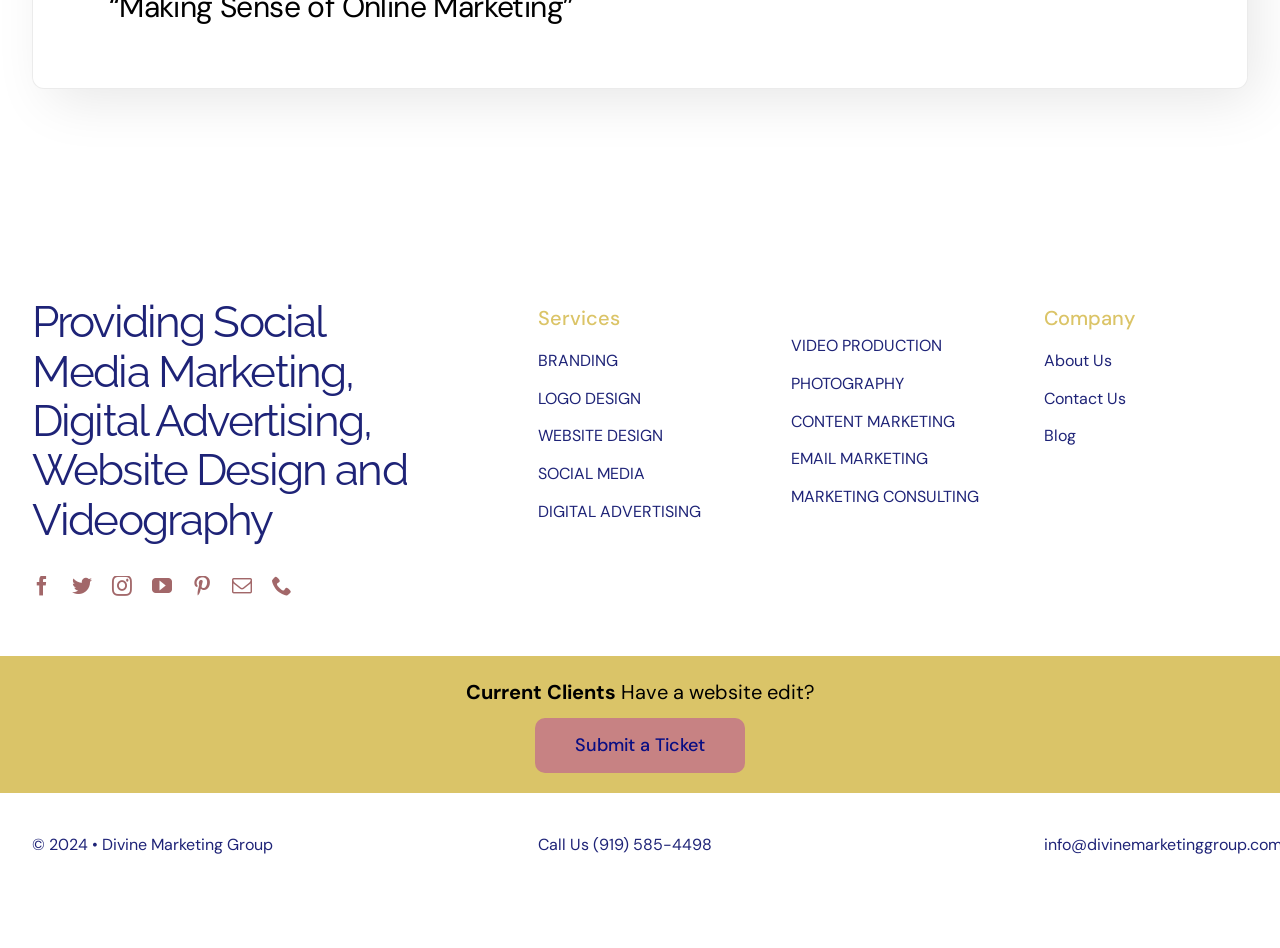Locate the bounding box coordinates of the clickable region to complete the following instruction: "Submit a Ticket."

[0.418, 0.757, 0.582, 0.815]